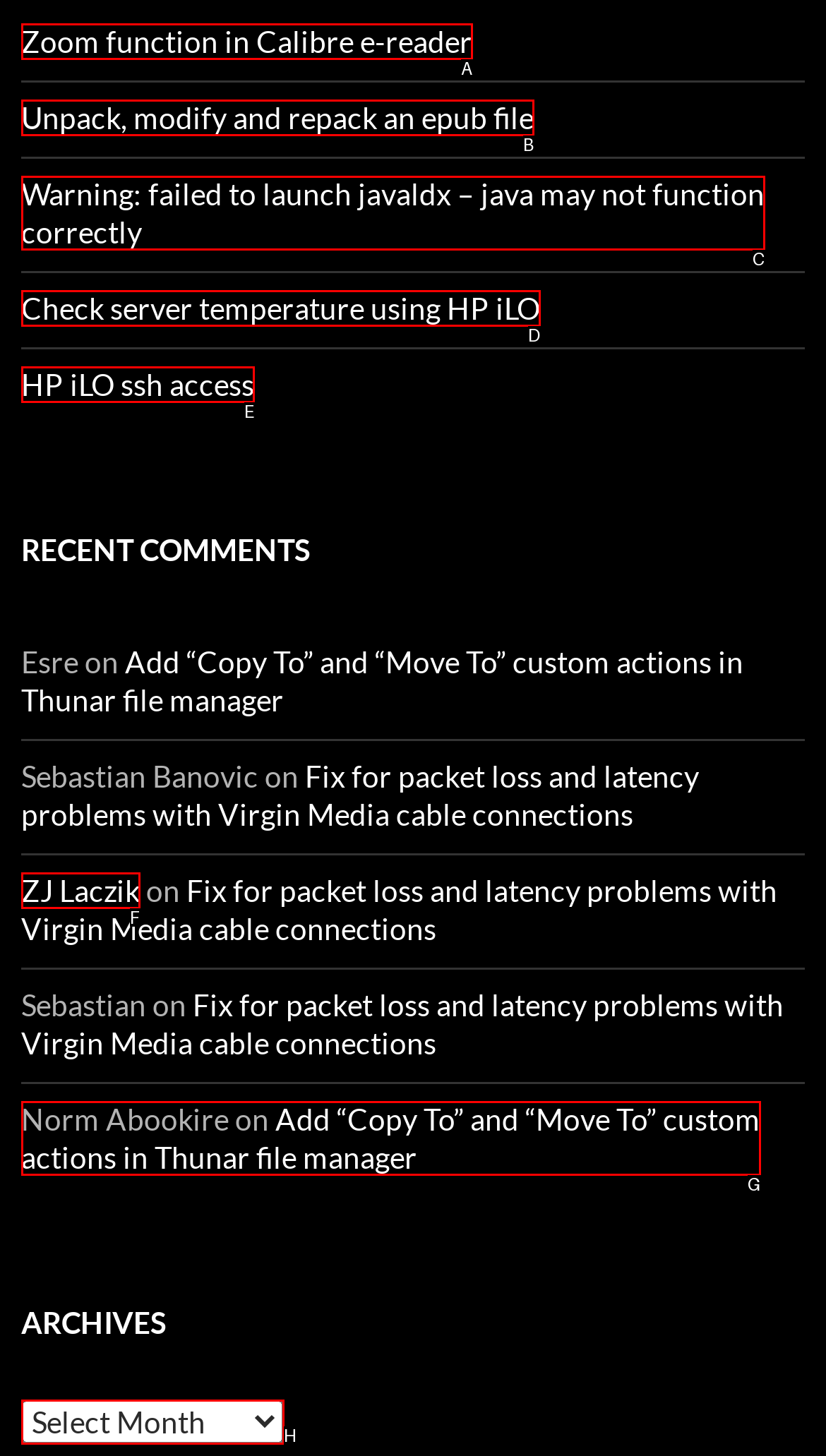Determine which option fits the element description: ZJ Laczik
Answer with the option’s letter directly.

F